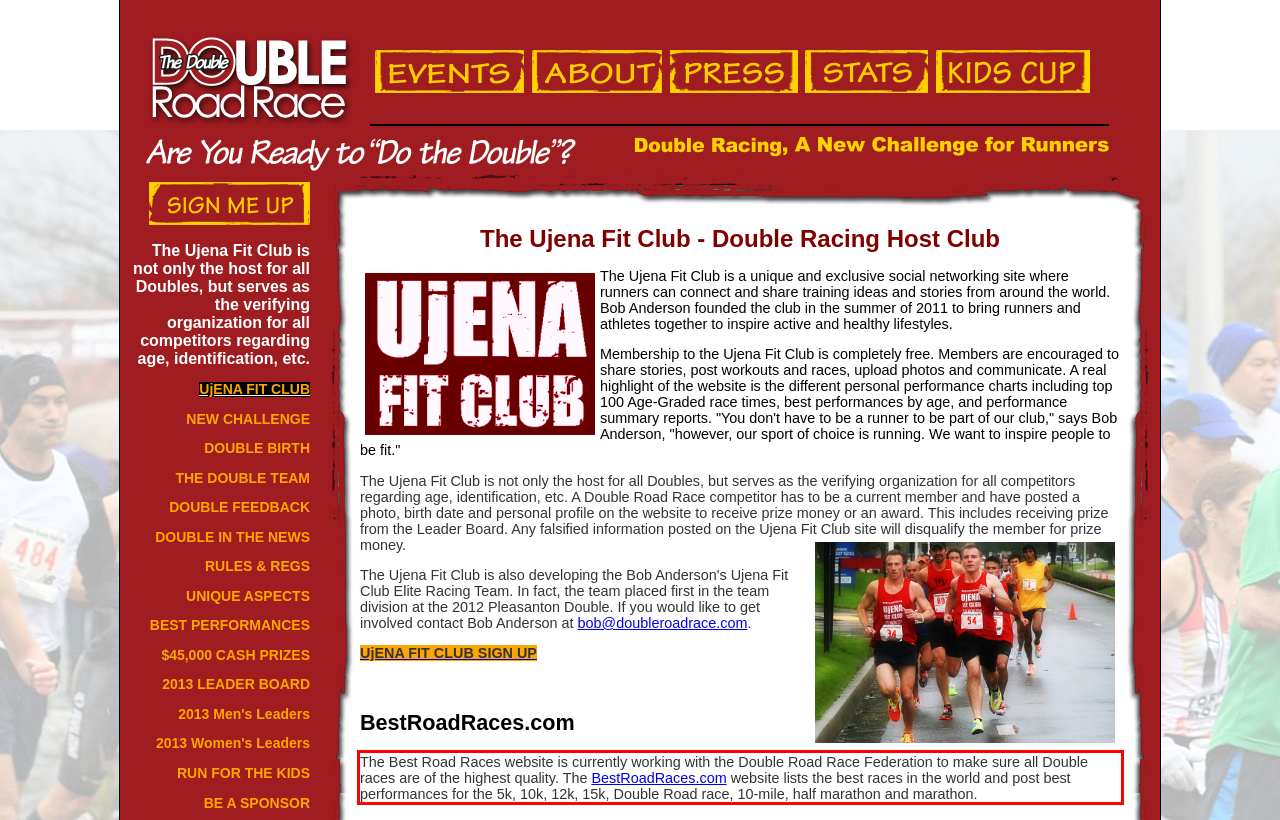You have a screenshot with a red rectangle around a UI element. Recognize and extract the text within this red bounding box using OCR.

The Best Road Races website is currently working with the Double Road Race Federation to make sure all Double races are of the highest quality. The BestRoadRaces.com website lists the best races in the world and post best performances for the 5k, 10k, 12k, 15k, Double Road race, 10-mile, half marathon and marathon.